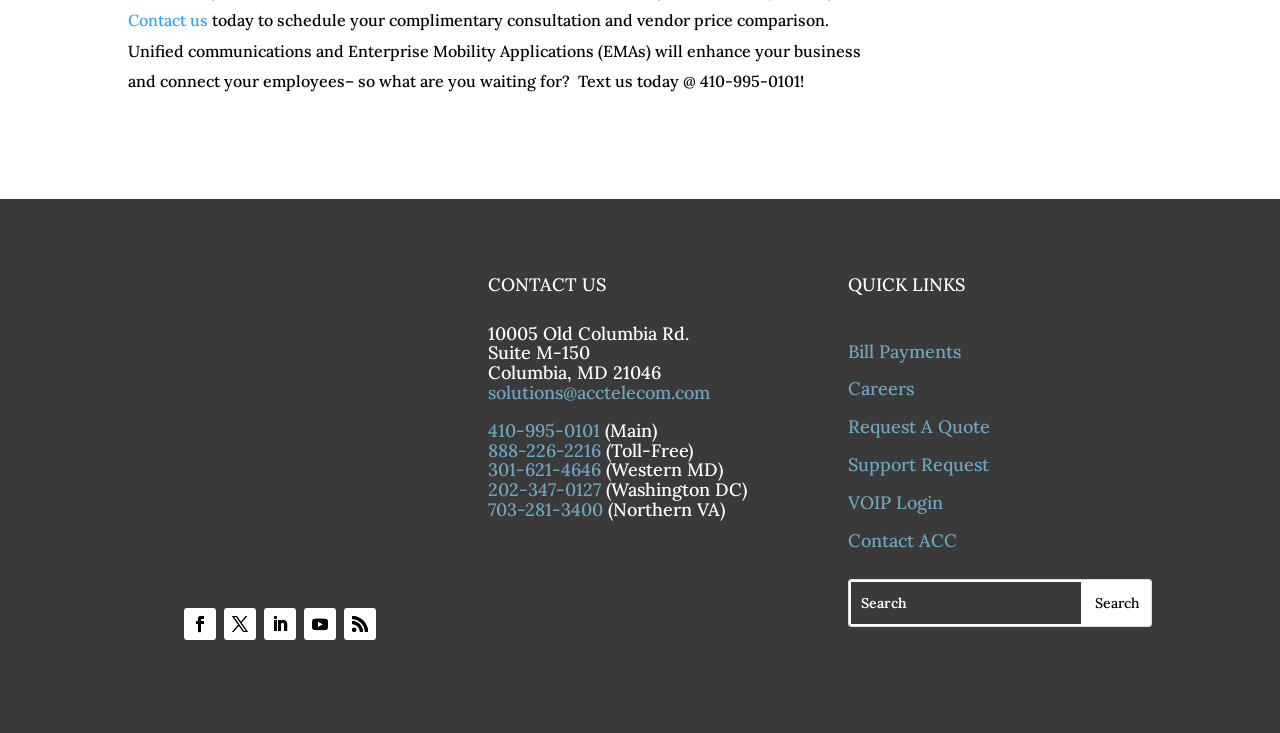Please analyze the image and provide a thorough answer to the question:
What is the address of the company?

The address of the company can be found in the static text elements under the 'CONTACT US' heading, which provide the street address, suite number, city, state, and zip code.